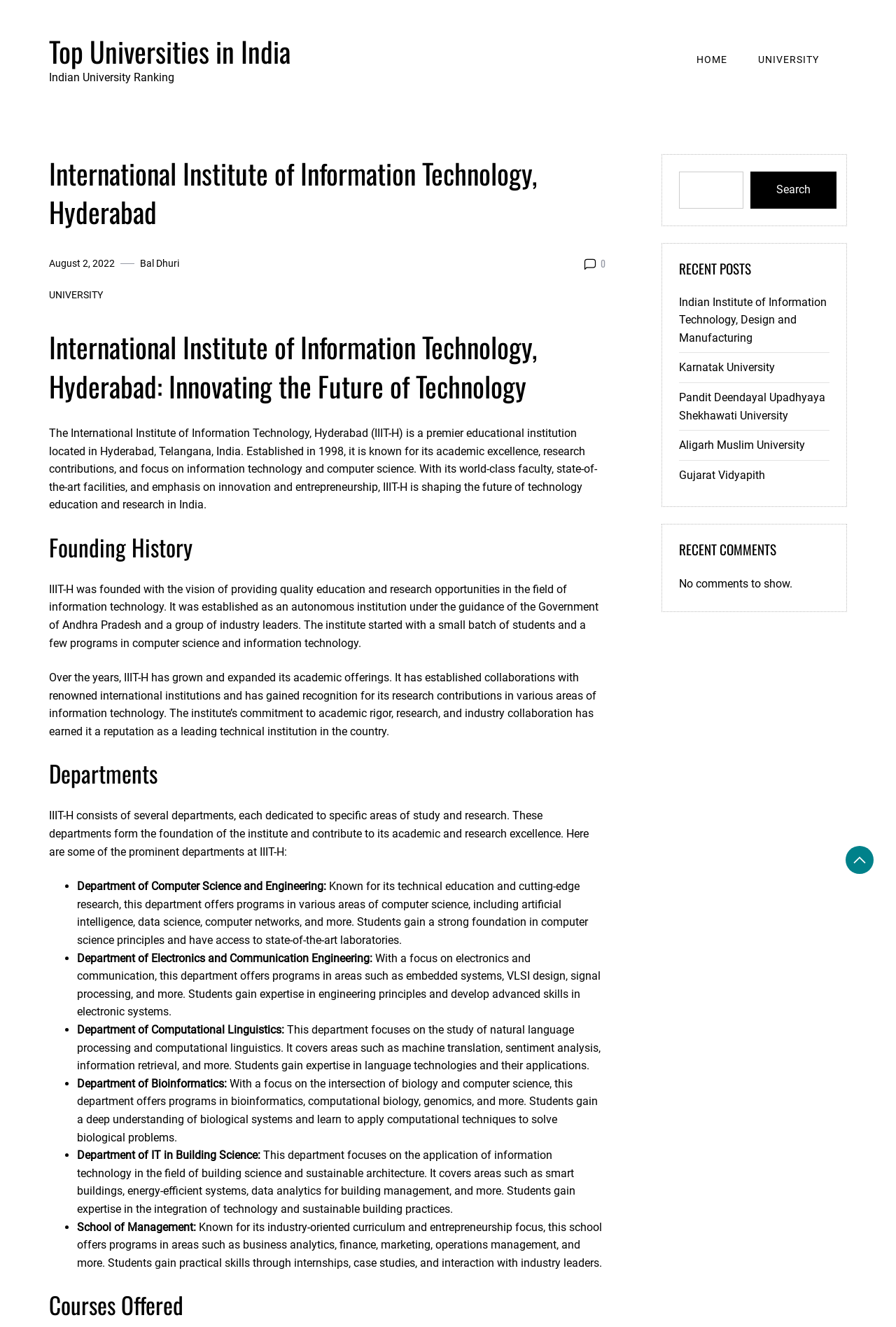Answer the question in one word or a short phrase:
What is the focus of the Department of Computational Linguistics?

Natural language processing and computational linguistics